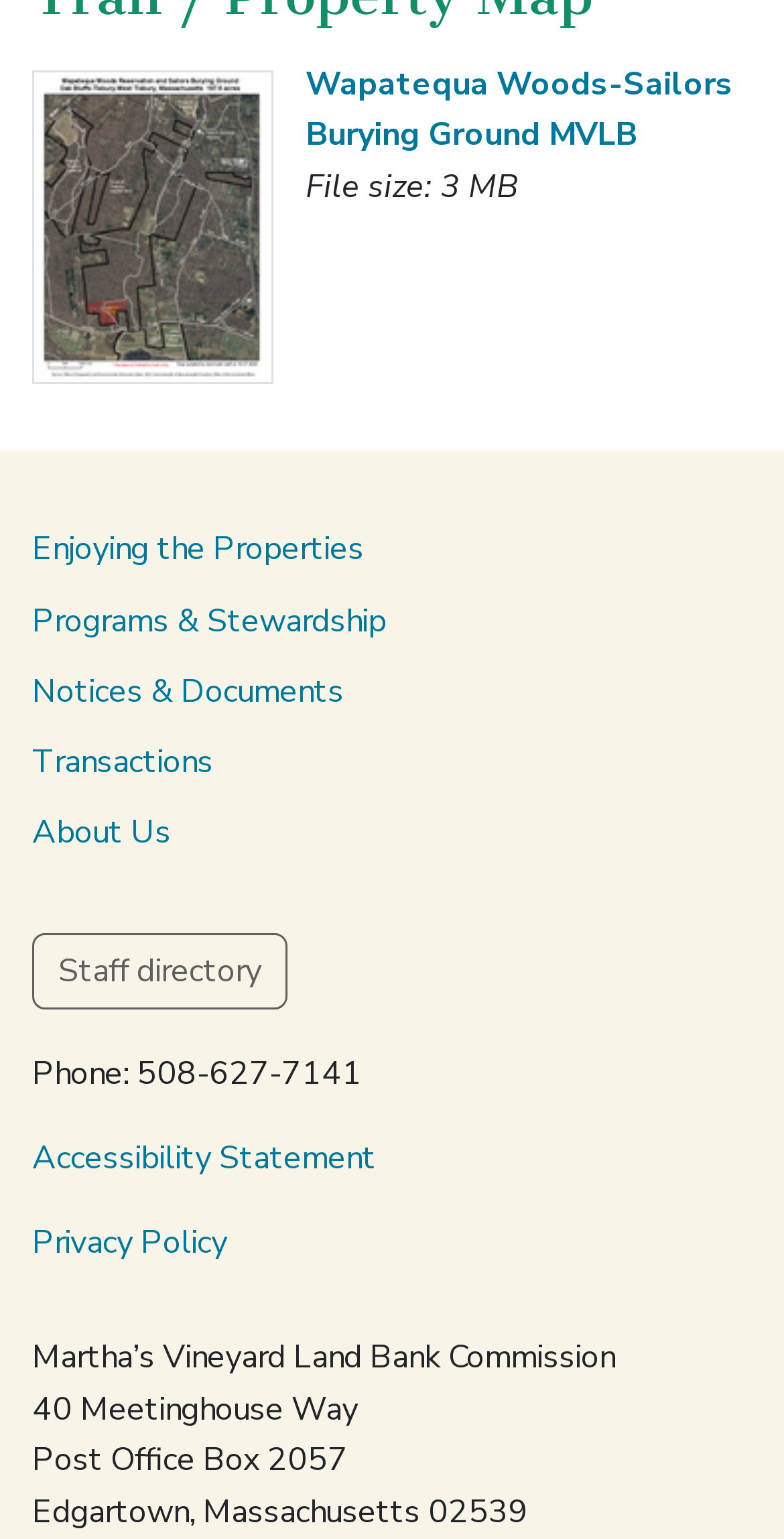Analyze the image and provide a detailed answer to the question: What is the name of the burying ground?

The answer can be found by looking at the link elements with IDs 157 and 223, which both have the text 'Wapatequa Woods-Sailors Burying Ground MVLB'. This suggests that the webpage is related to this specific burying ground.